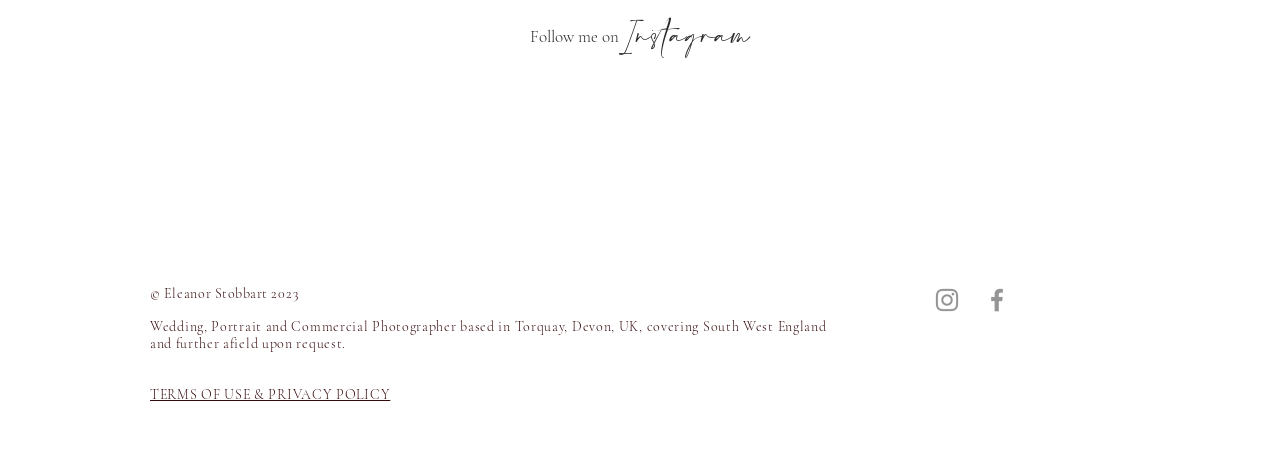Using the webpage screenshot and the element description aria-label="Grey Instagram Icon", determine the bounding box coordinates. Specify the coordinates in the format (top-left x, top-left y, bottom-right x, bottom-right y) with values ranging from 0 to 1.

[0.728, 0.606, 0.752, 0.67]